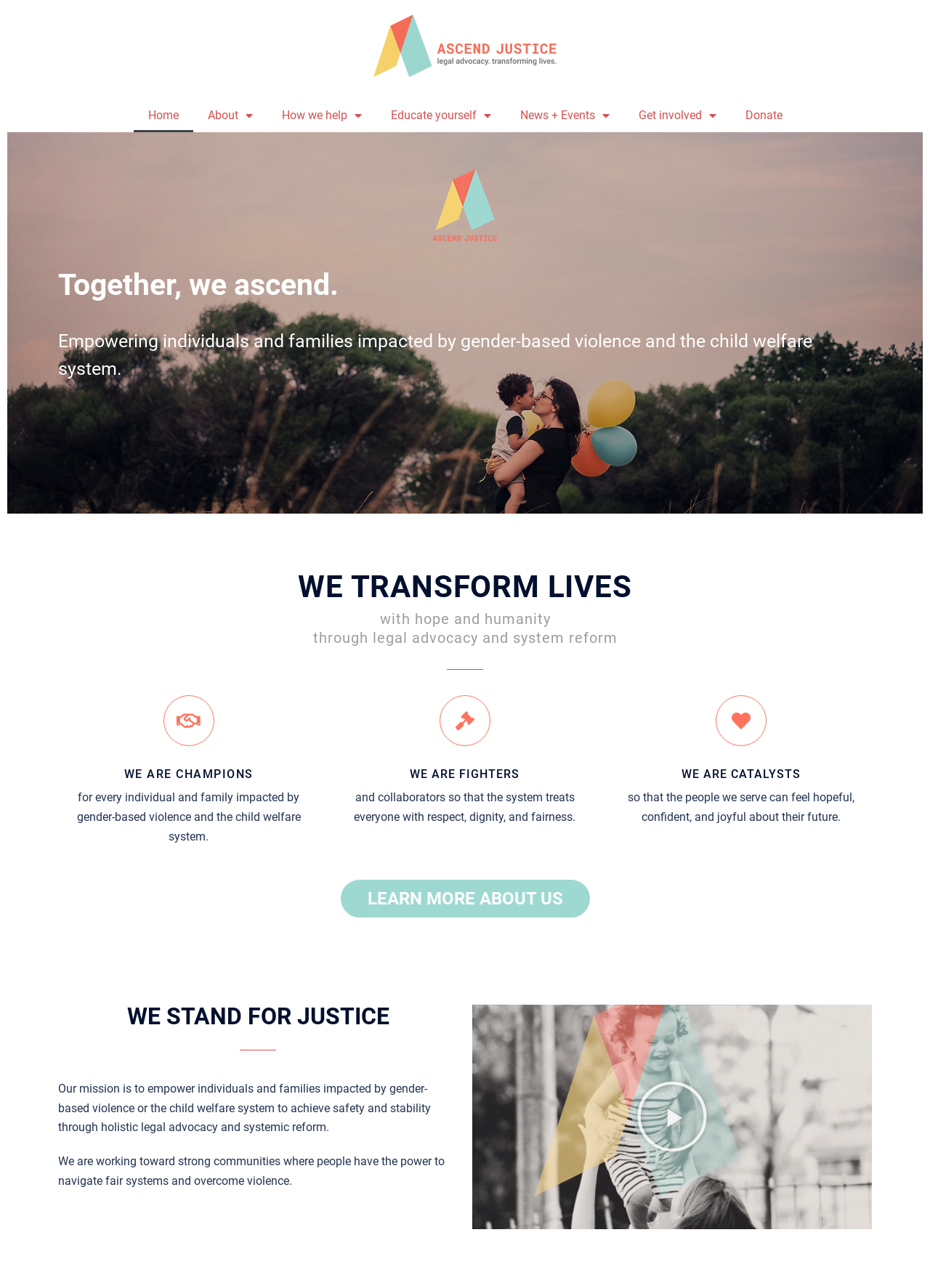Please specify the coordinates of the bounding box for the element that should be clicked to carry out this instruction: "Click the Home link". The coordinates must be four float numbers between 0 and 1, formatted as [left, top, right, bottom].

[0.143, 0.077, 0.207, 0.103]